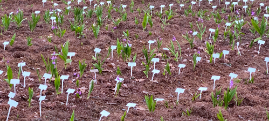Offer an in-depth caption for the image.

The image captures a vibrant research plot showcasing rows of freshly planted herbs, specifically Bletilla species, with their identifying labels prominently displayed. Each plant is marked with a small white tag, which likely contains information about its specific cultivar or geographic origin, contributing to the study of their germplasm and phenotypic traits. The setting, characterized by rich brown soil and green foliage, suggests a controlled environment, possibly at a botanical garden or research facility. This setup is part of broader research efforts aimed at evaluating and preserving valuable medicinal plant resources from different geographic populations.